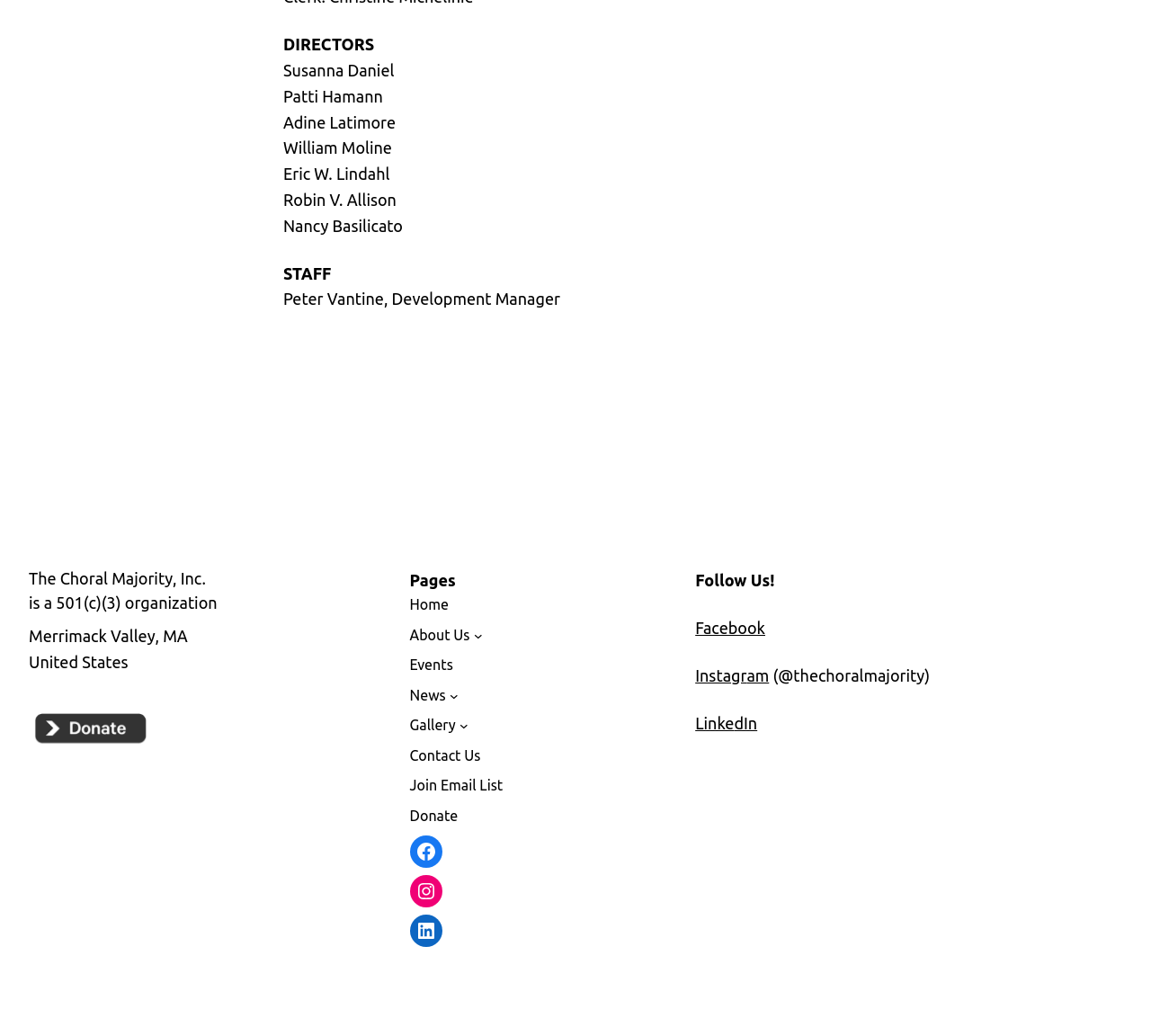Determine the bounding box coordinates of the region that needs to be clicked to achieve the task: "Follow The Choral Majority on Facebook".

[0.604, 0.597, 0.665, 0.615]